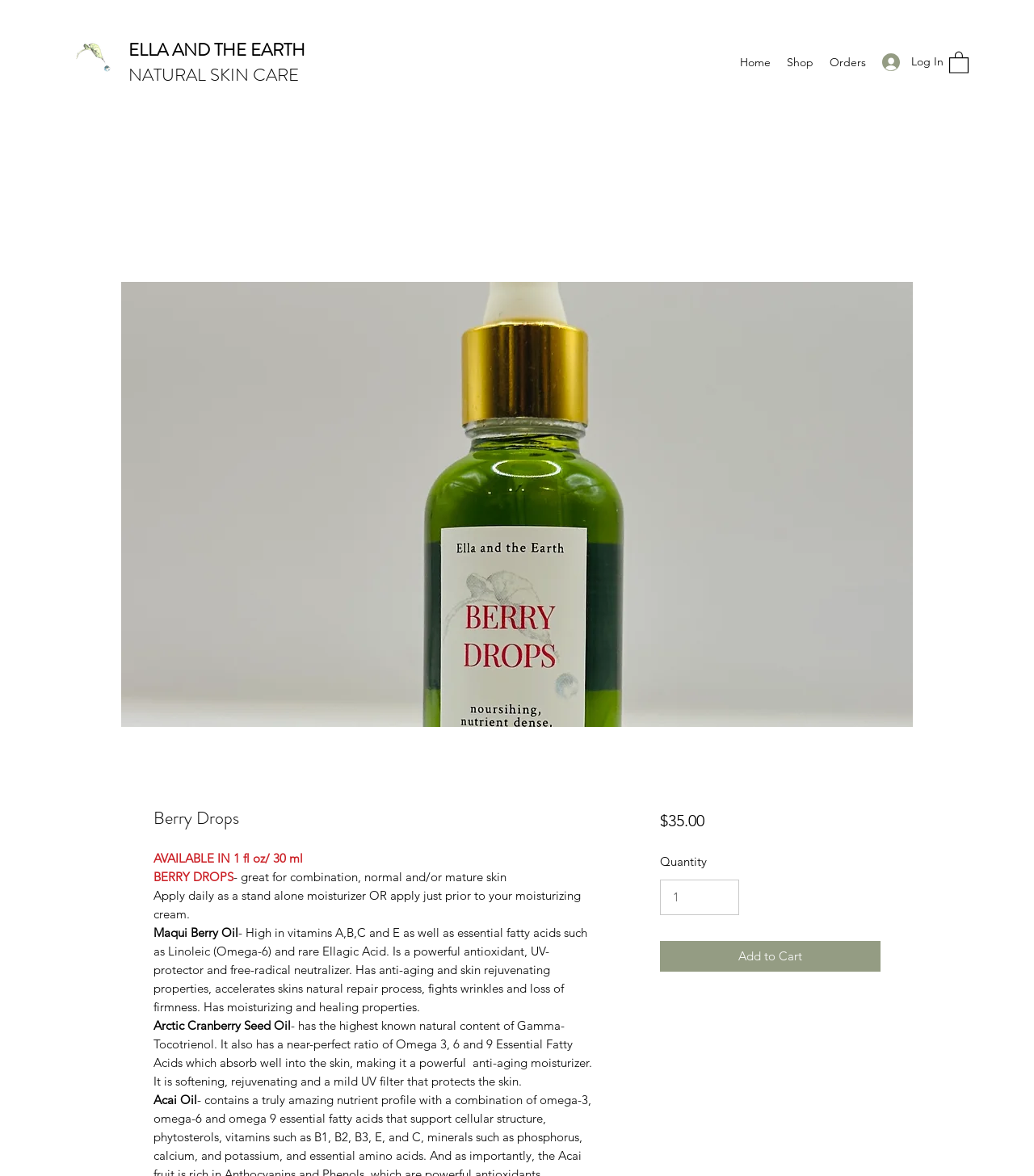Deliver a detailed narrative of the webpage's visual and textual elements.

The webpage is about a product called Berry Drops, which is a moisturizer for combination, normal, and mature skin. At the top left corner, there is a small image of a logo, and next to it, the brand name "ELLA AND THE EARTH" is written in a horizontal line. Below the brand name, the text "NATURAL SKIN CARE" is displayed.

On the top right corner, there is a login button and a navigation menu with three options: "Home", "Shop", and "Orders". Next to the navigation menu, there is a small icon.

The main content of the webpage is divided into two sections. On the left side, there is a large image of the product, Berry Drops. On the right side, there are several sections of text describing the product. The first section has a heading "Berry Drops" and provides information about the product, including its availability in 1 fl oz/30 ml, its benefits for combination, normal, and mature skin, and its usage instructions.

Below the first section, there are three sections describing the ingredients of the product: Maqui Berry Oil, Arctic Cranberry Seed Oil, and Acai Oil. Each section provides detailed information about the benefits and properties of each ingredient.

On the right side of the webpage, below the product description, there is a section displaying the price of the product, which is $35.00. Next to the price, there is a quantity selector and an "Add to Cart" button.